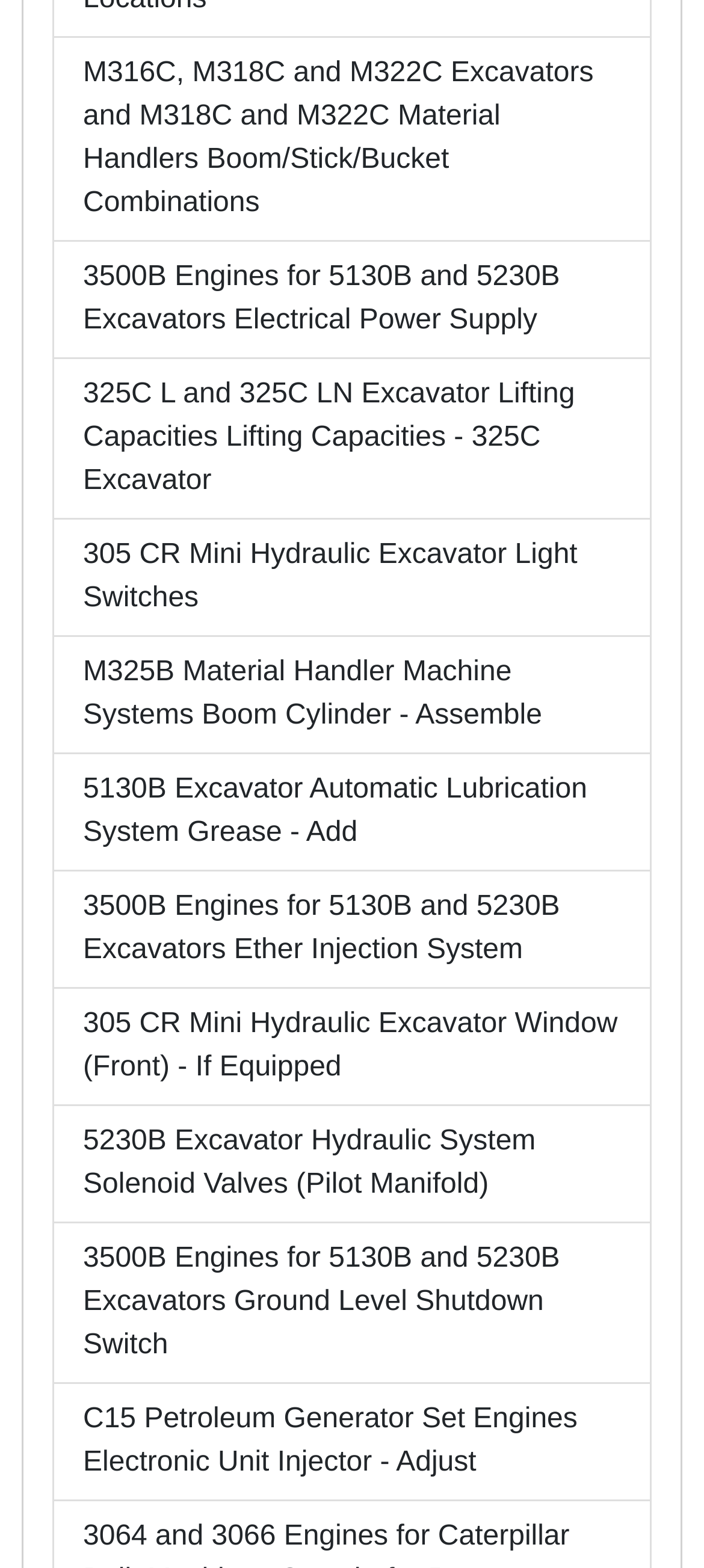Please provide a detailed answer to the question below by examining the image:
Are all links related to excavators?

While most links are related to excavators, the last link 'C15 Petroleum Generator Set Engines Electronic Unit Injector - Adjust' is related to petroleum generator set engines, which is a different topic.